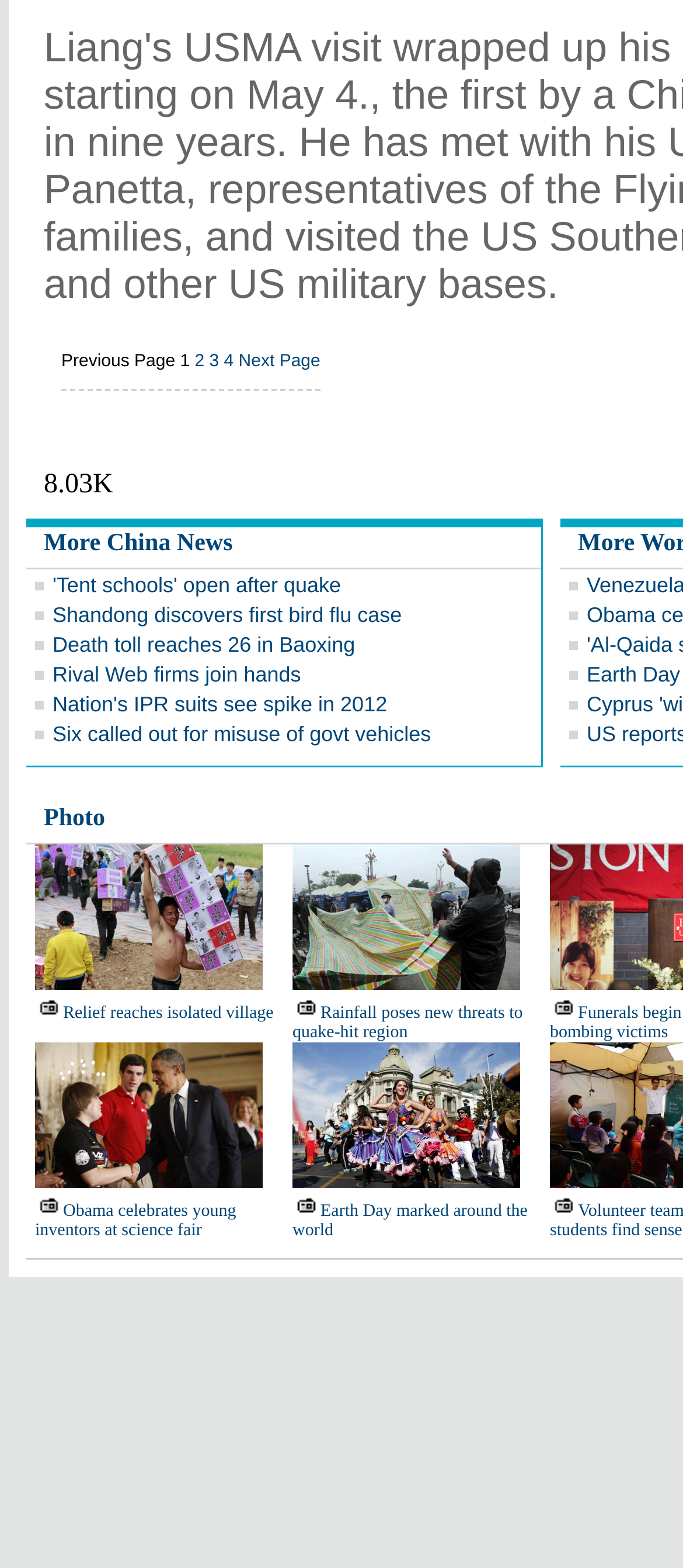Identify the bounding box coordinates for the UI element mentioned here: "Relief reaches isolated village". Provide the coordinates as four float values between 0 and 1, i.e., [left, top, right, bottom].

[0.092, 0.64, 0.401, 0.653]